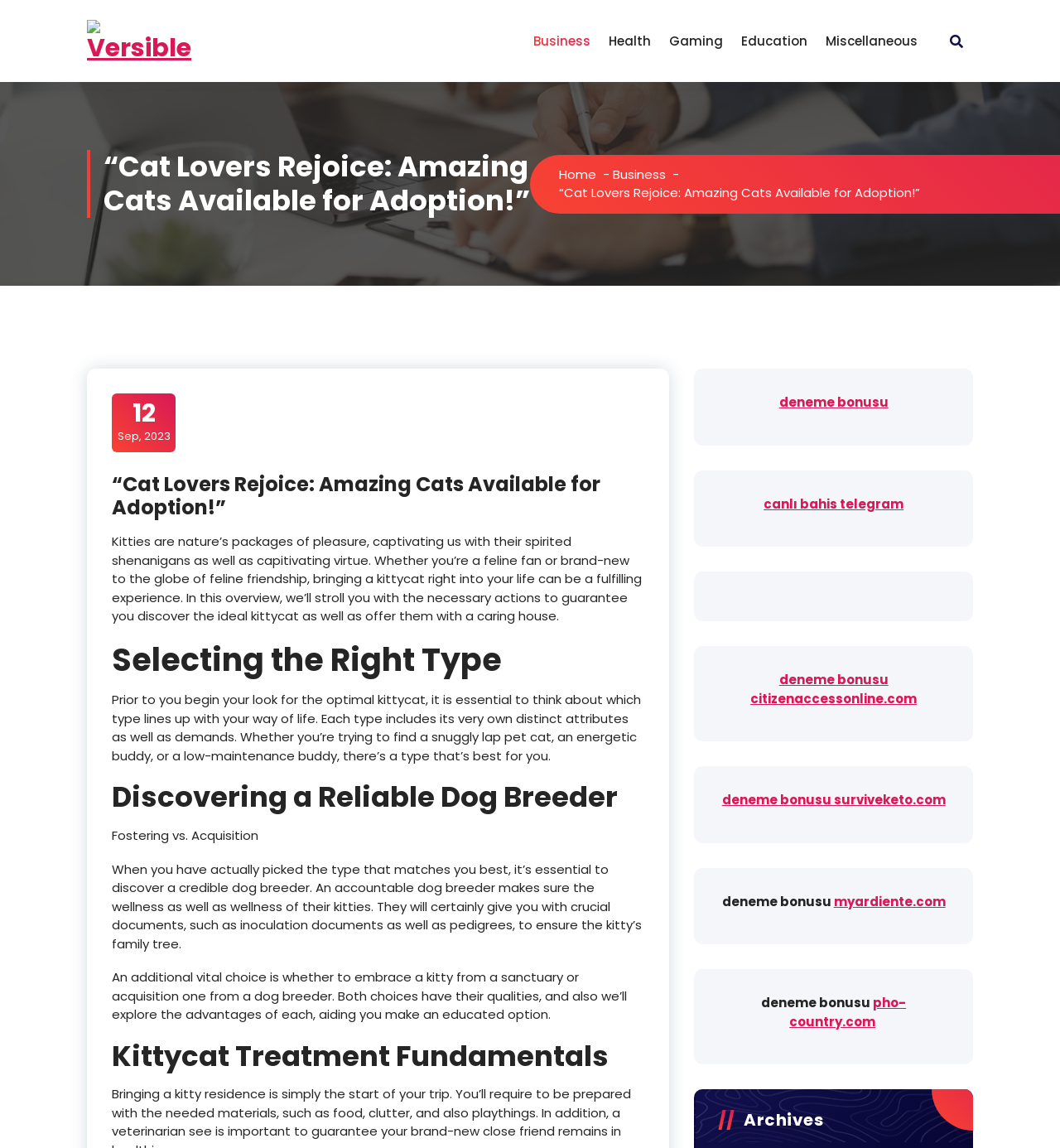Indicate the bounding box coordinates of the element that needs to be clicked to satisfy the following instruction: "Click on the 'Home' link". The coordinates should be four float numbers between 0 and 1, i.e., [left, top, right, bottom].

[0.527, 0.144, 0.562, 0.159]